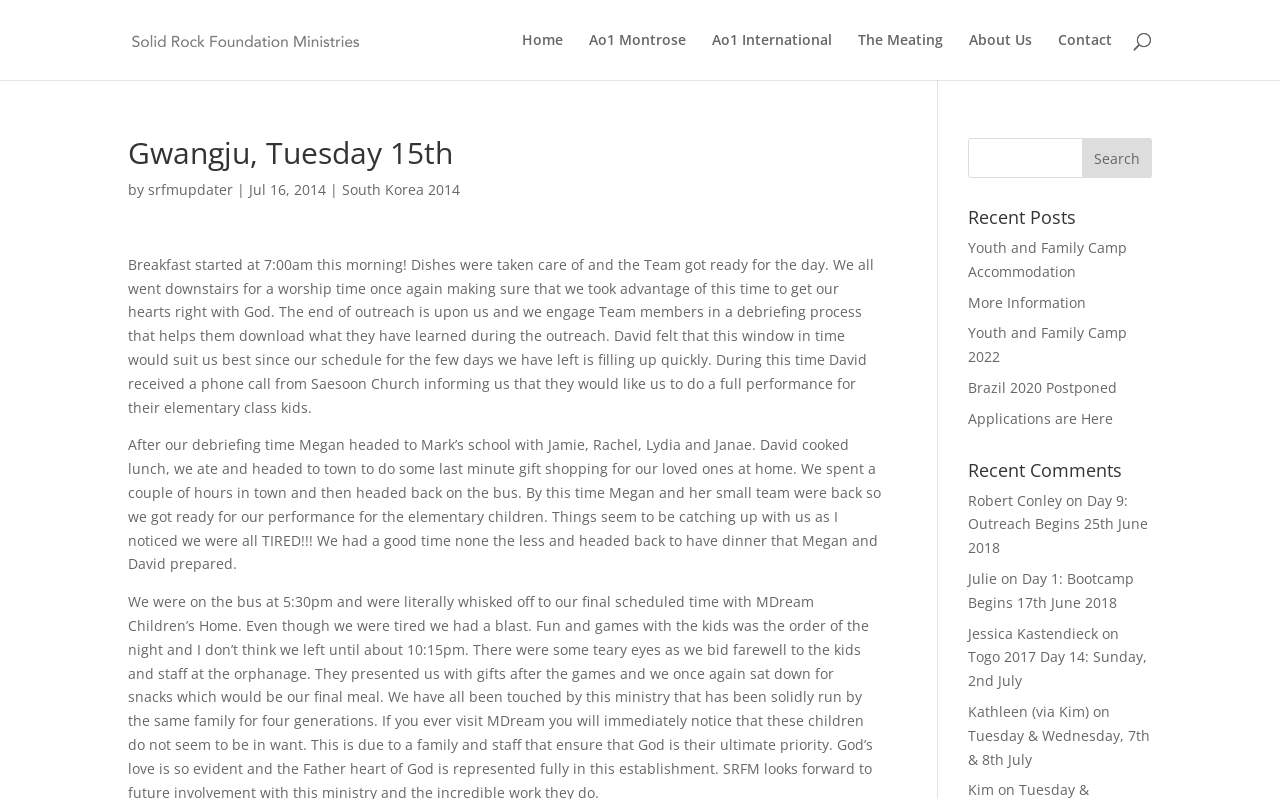Identify the bounding box coordinates of the clickable region to carry out the given instruction: "Read the 'Gwangju, Tuesday 15th' heading".

[0.1, 0.173, 0.689, 0.223]